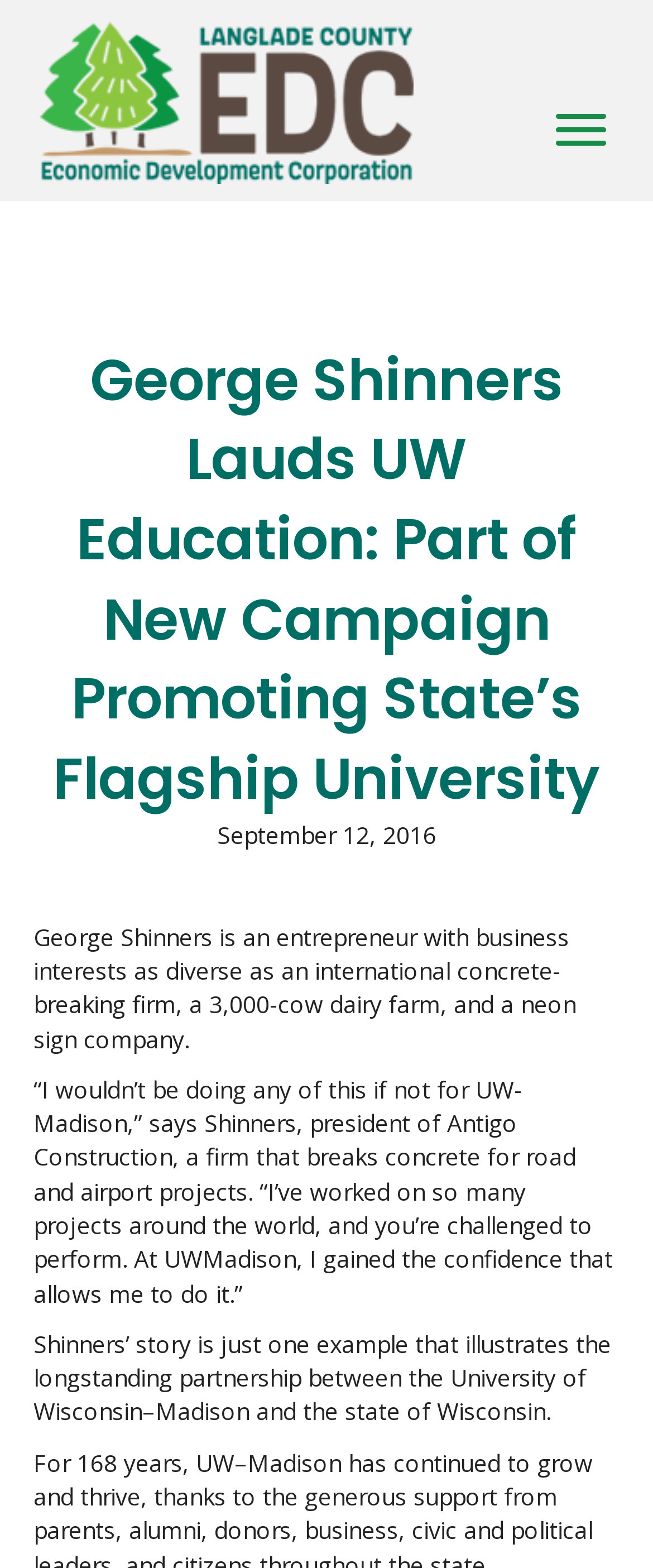What is the name of the university mentioned in the article?
Please provide a comprehensive answer to the question based on the webpage screenshot.

The article mentions that George Shinners gained confidence from his education at UW-Madison, which is the University of Wisconsin–Madison.